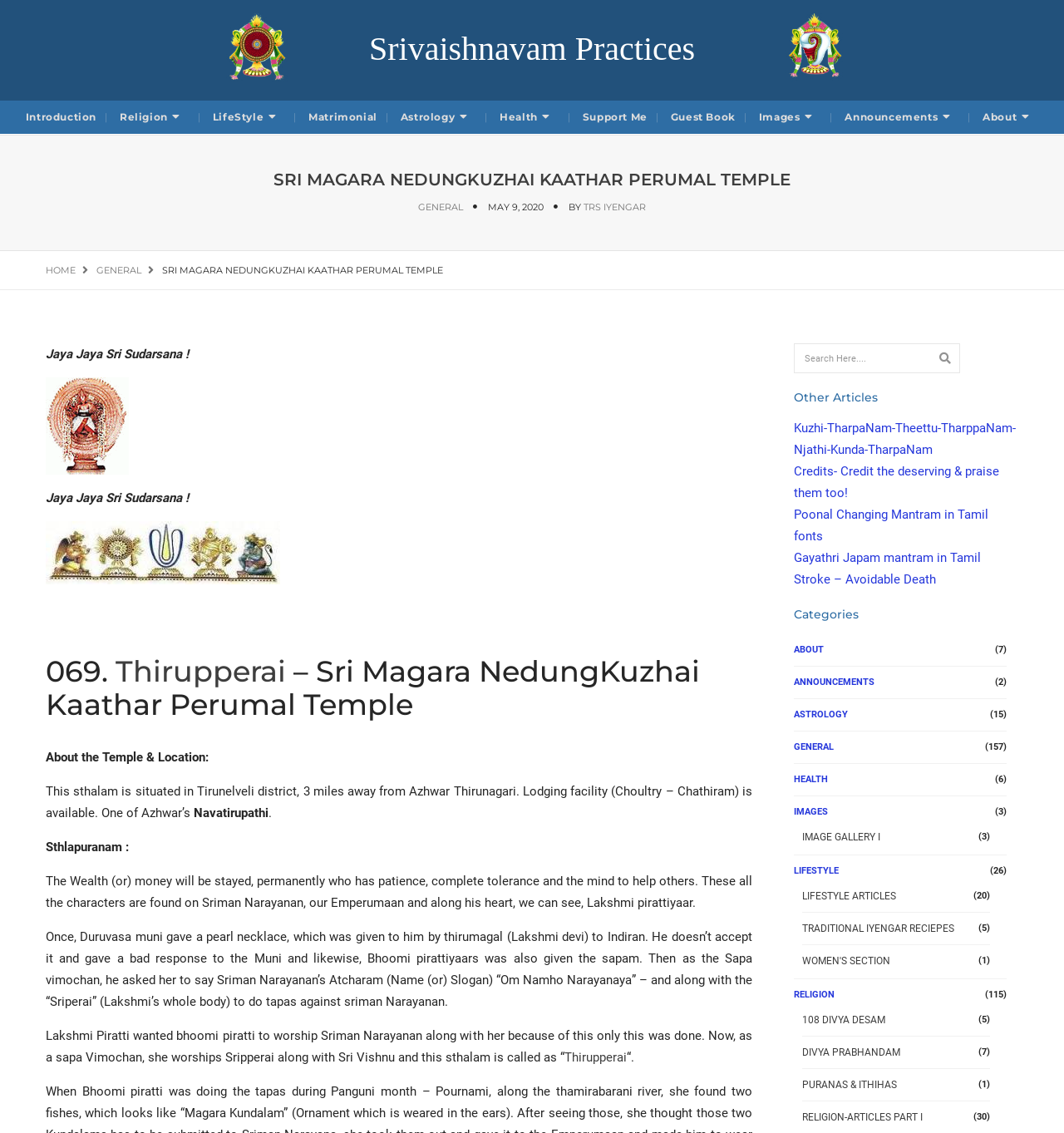Use a single word or phrase to answer the question:
What is the name of the temple described on this webpage?

Sri Magara NedungKuzhai Kaathar Perumal Temple